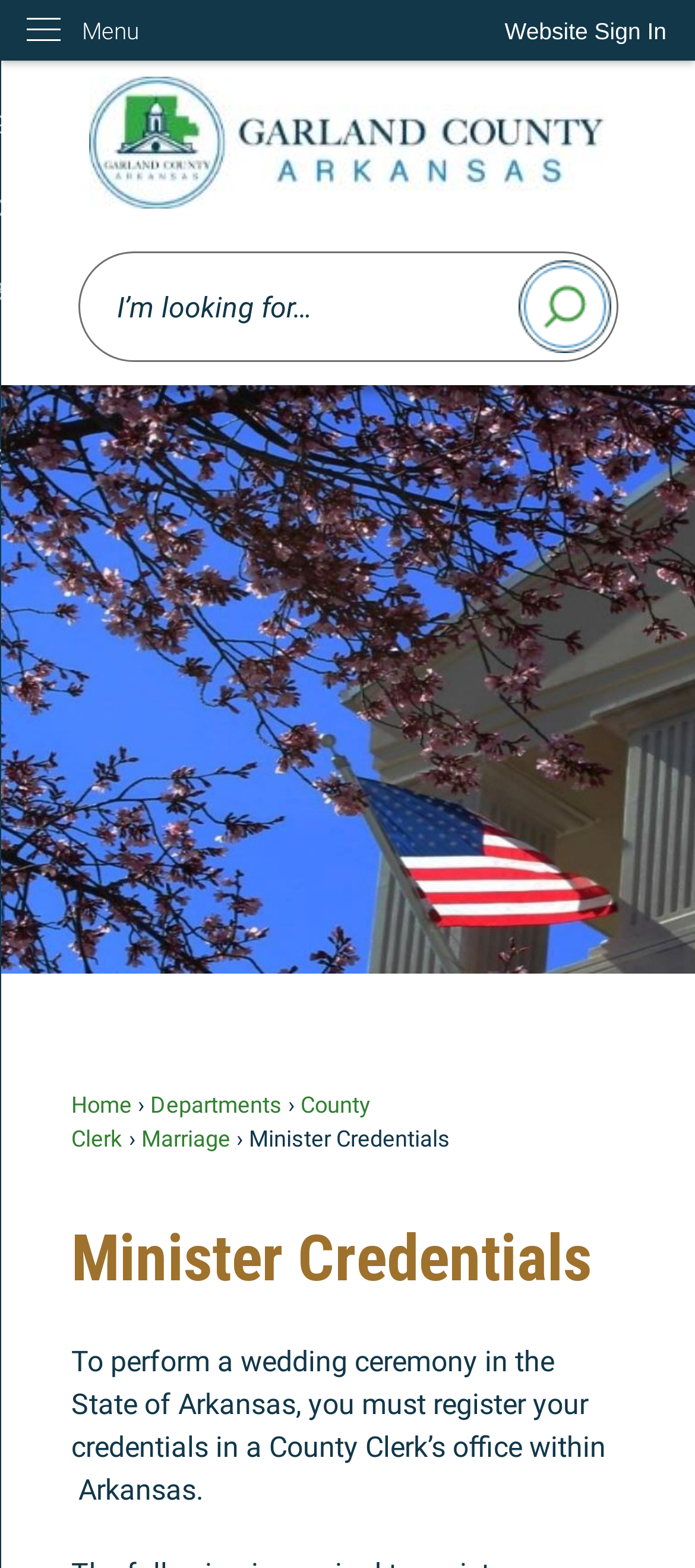What is the navigation menu item related to marriage?
Based on the visual, give a brief answer using one word or a short phrase.

Marriage